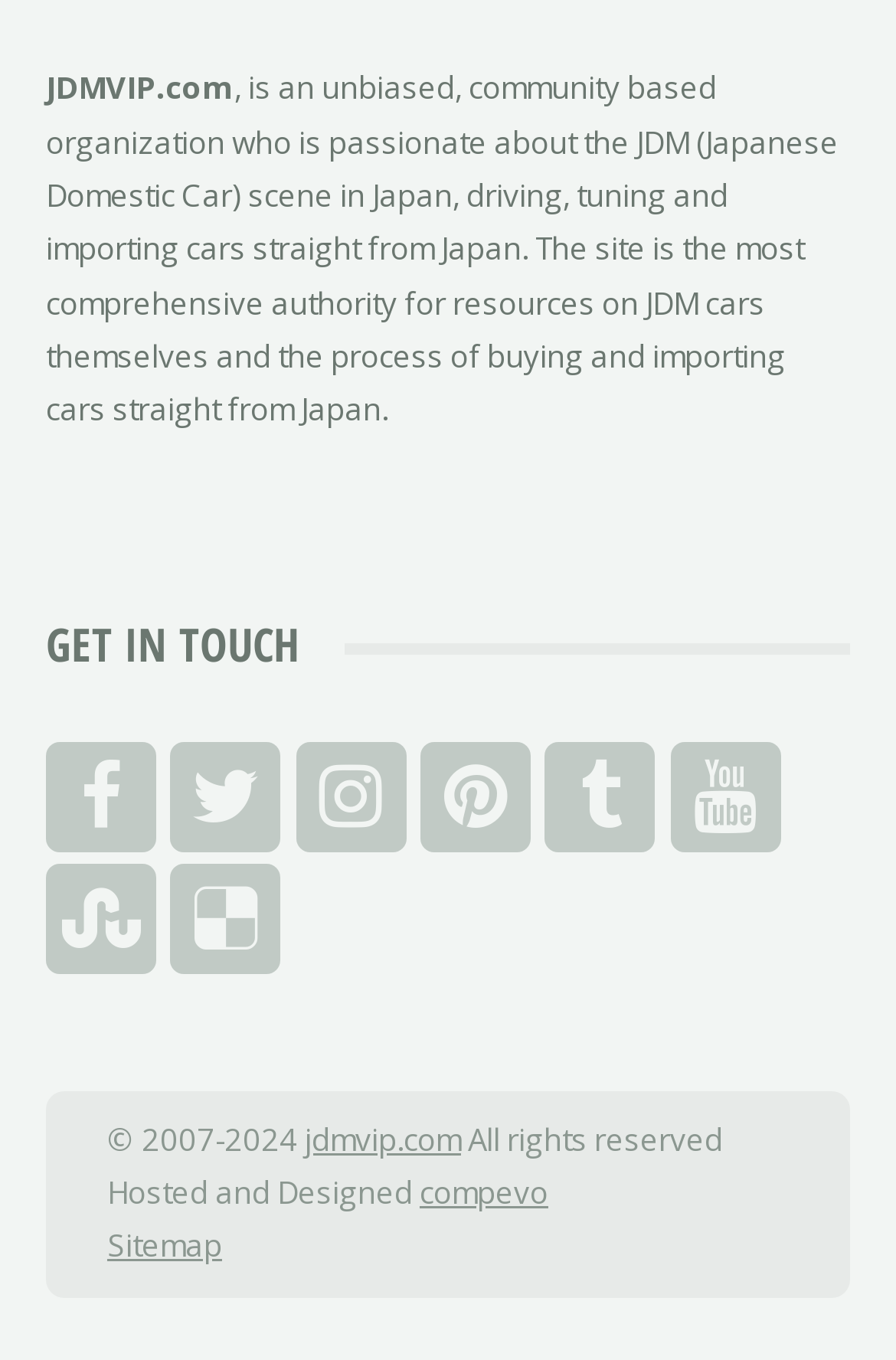Who hosts and designs the website?
Based on the image, answer the question with as much detail as possible.

According to the static text element at the bottom of the page, the website is hosted and designed by 'compevo'.